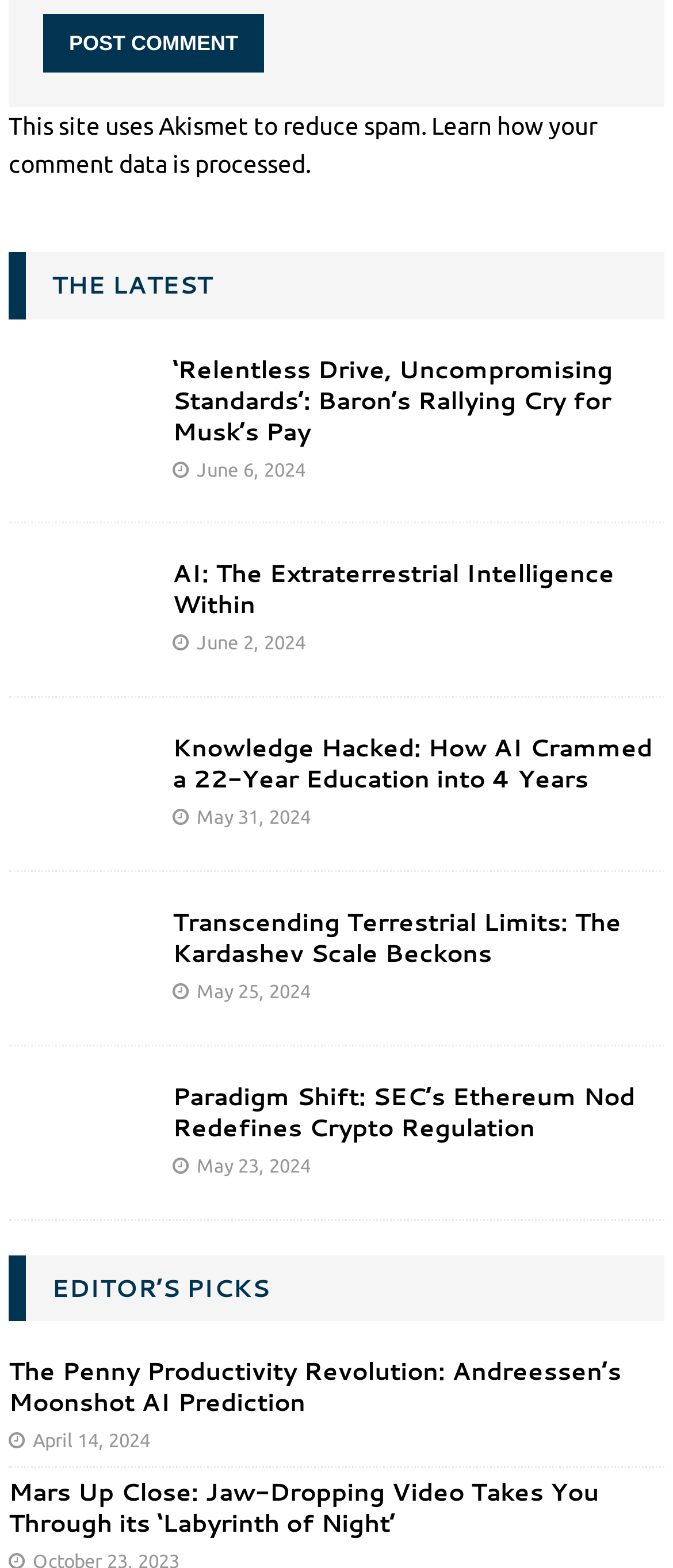What is the date of the article 'AI: The Extraterrestrial Intelligence Within'?
Can you offer a detailed and complete answer to this question?

The article 'AI: The Extraterrestrial Intelligence Within' has a date of June 2, 2024, which is listed below the article title.